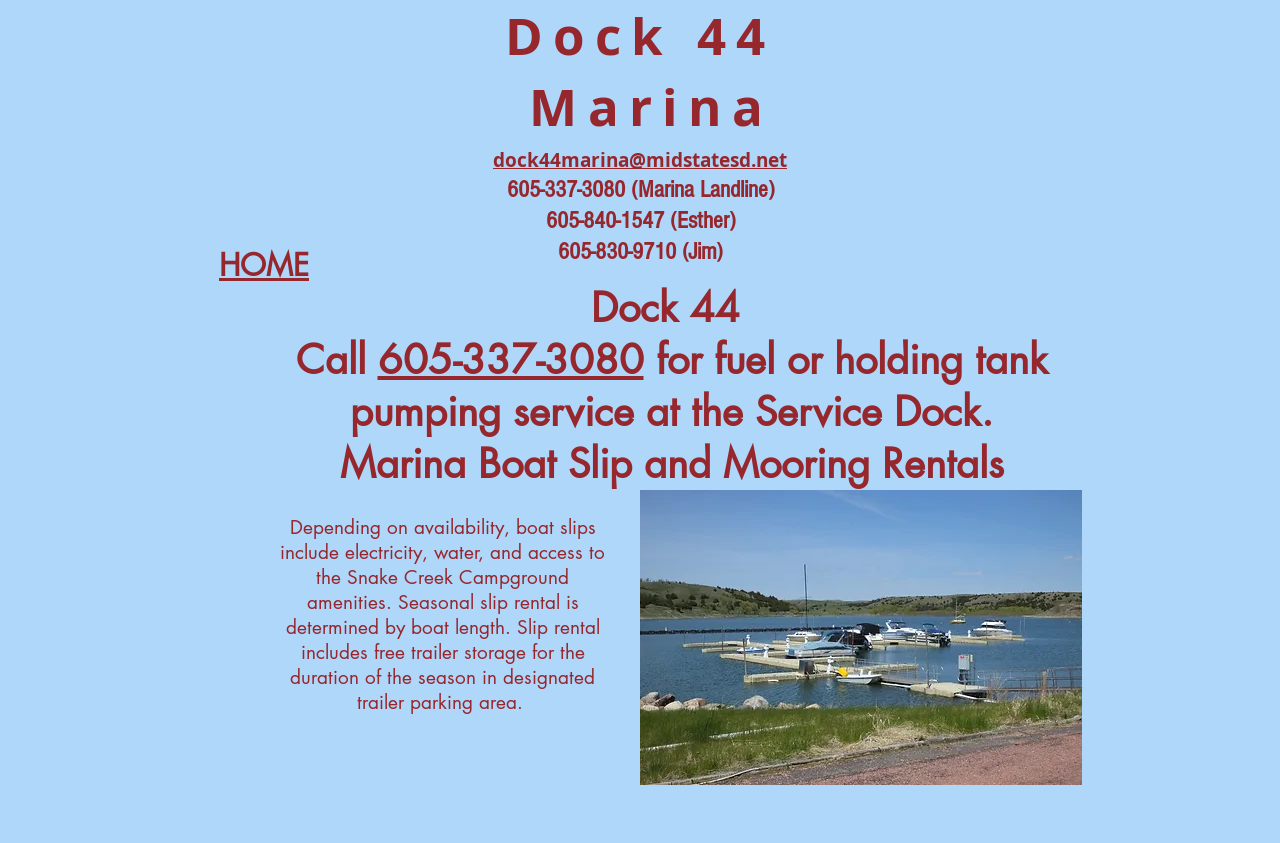What is included in seasonal slip rental?
Can you provide a detailed and comprehensive answer to the question?

The webpage states that 'Seasonal slip rental is determined by boat length. Slip rental includes free trailer storage for the duration of the season in designated trailer parking area.' and also mentions that 'boat slips include electricity, water, and access to the Snake Creek Campground amenities'.